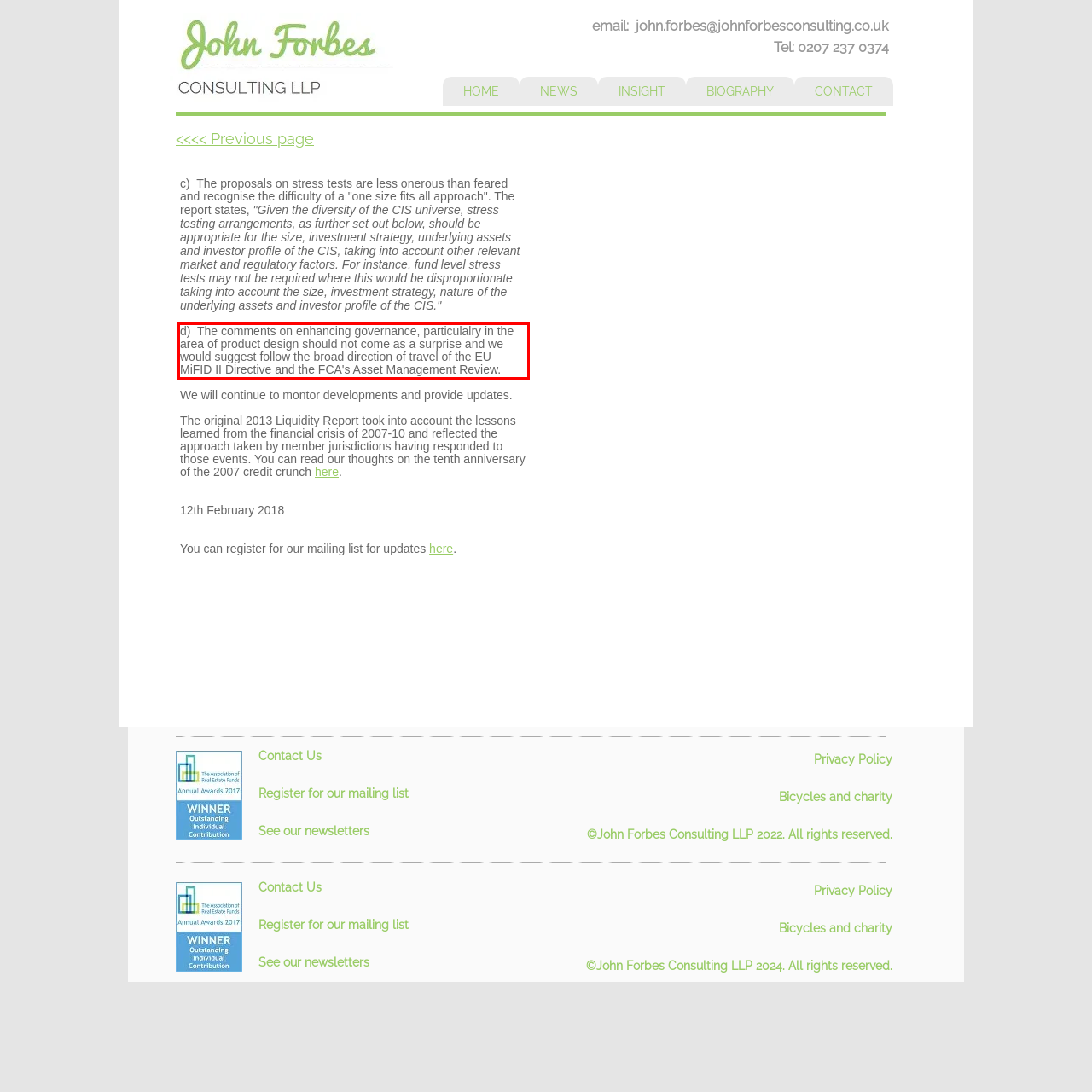Locate the red bounding box in the provided webpage screenshot and use OCR to determine the text content inside it.

d) The comments on enhancing governance, particulalry in the area of product design should not come as a surprise and we would suggest follow the broad direction of travel of the EU MiFID II Directive and the FCA's Asset Management Review.